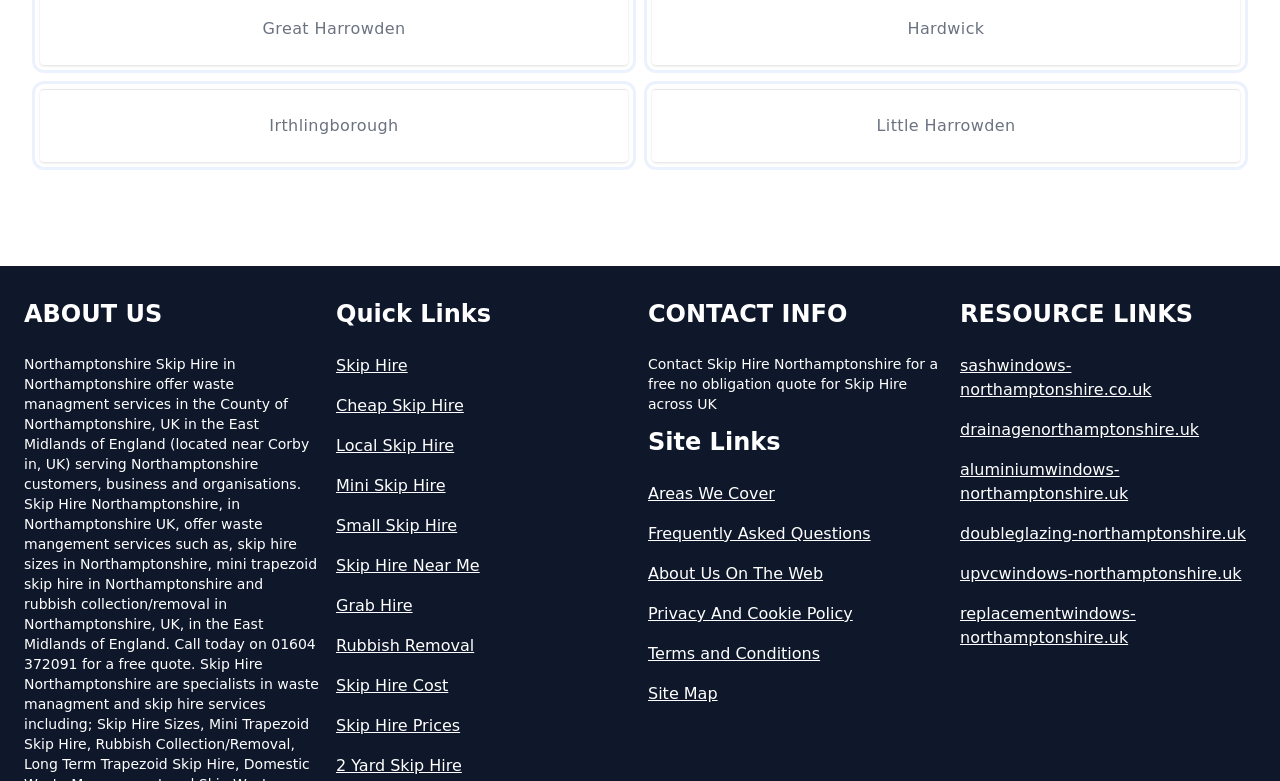Please identify the bounding box coordinates of the element's region that should be clicked to execute the following instruction: "view the 'Archives' section". The bounding box coordinates must be four float numbers between 0 and 1, i.e., [left, top, right, bottom].

None